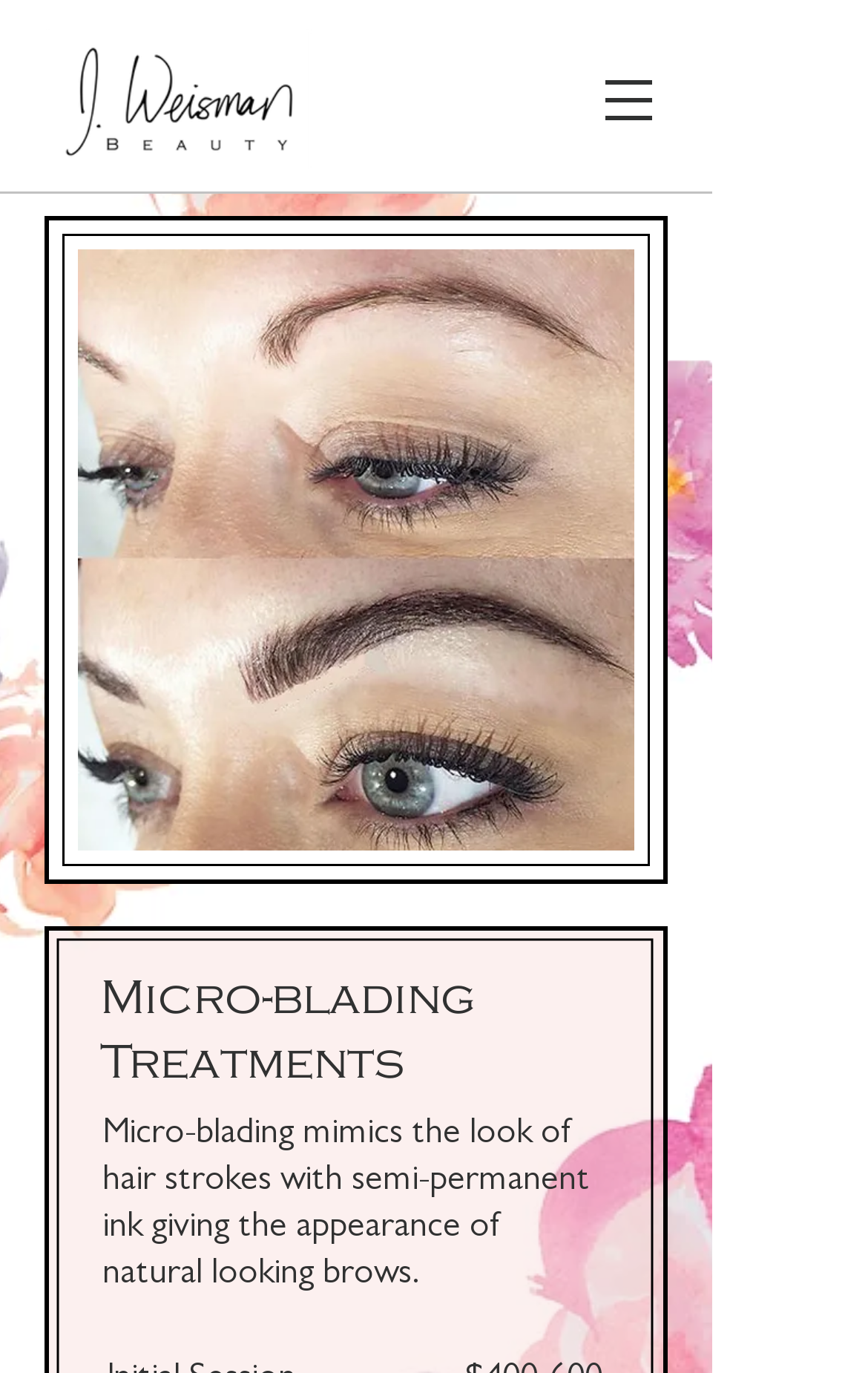What is the topic of the webpage?
Answer the question based on the image using a single word or a brief phrase.

Micro-blading Treatments